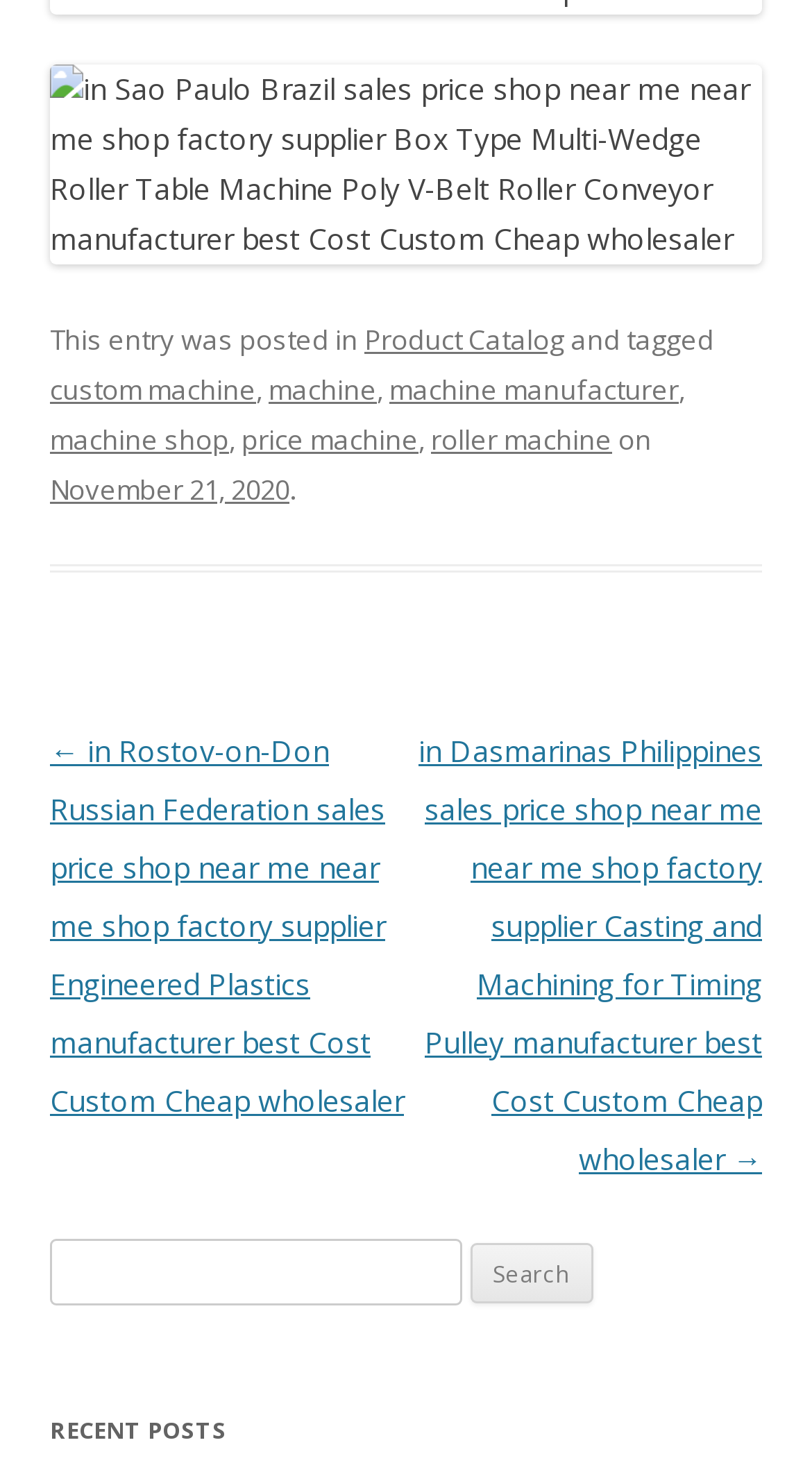Locate the bounding box coordinates of the clickable area to execute the instruction: "Read recent posts". Provide the coordinates as four float numbers between 0 and 1, represented as [left, top, right, bottom].

[0.062, 0.96, 0.938, 0.994]